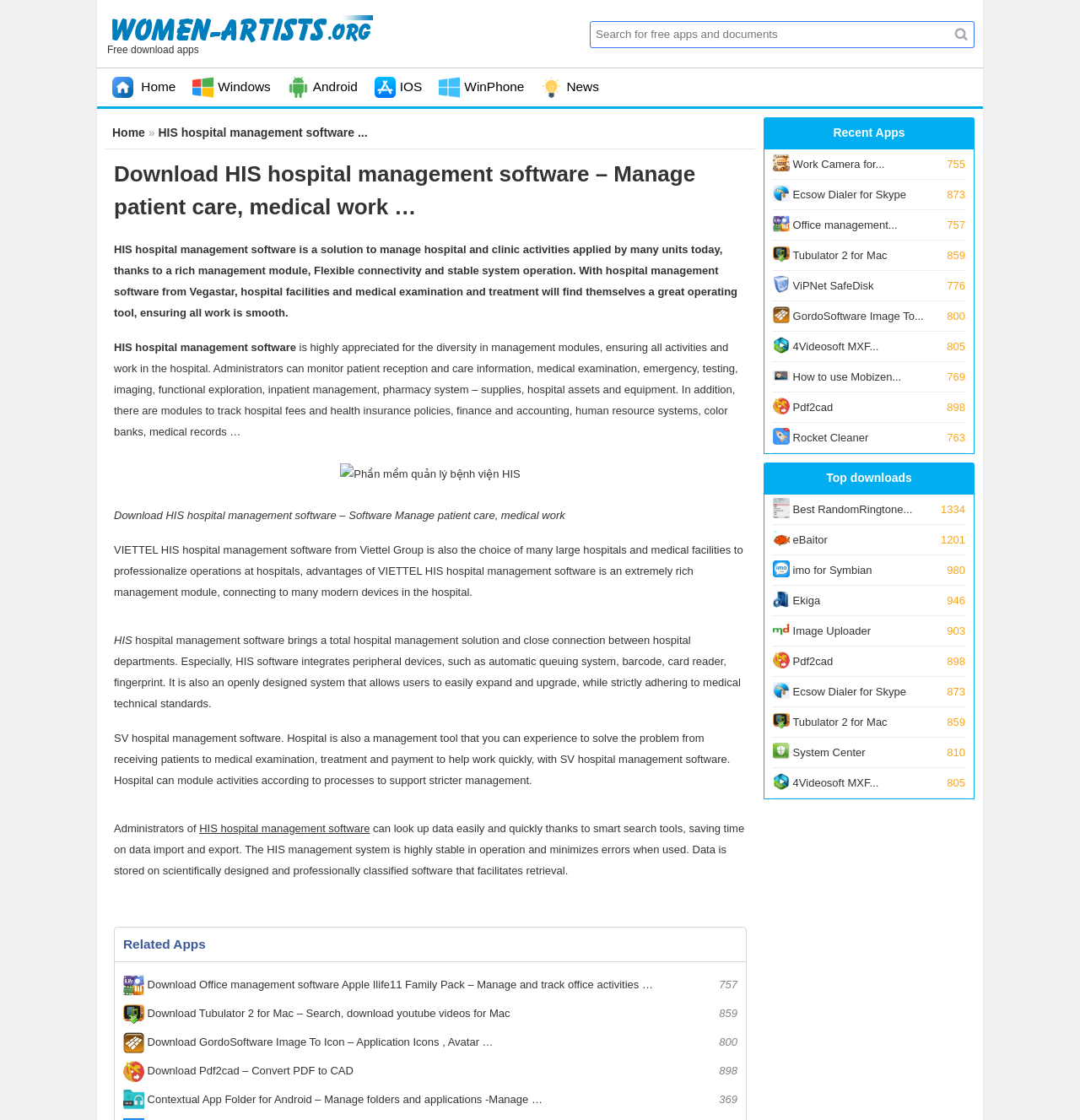Identify the bounding box coordinates of the clickable region to carry out the given instruction: "Click on Download HIS hospital management software".

[0.098, 0.008, 0.35, 0.038]